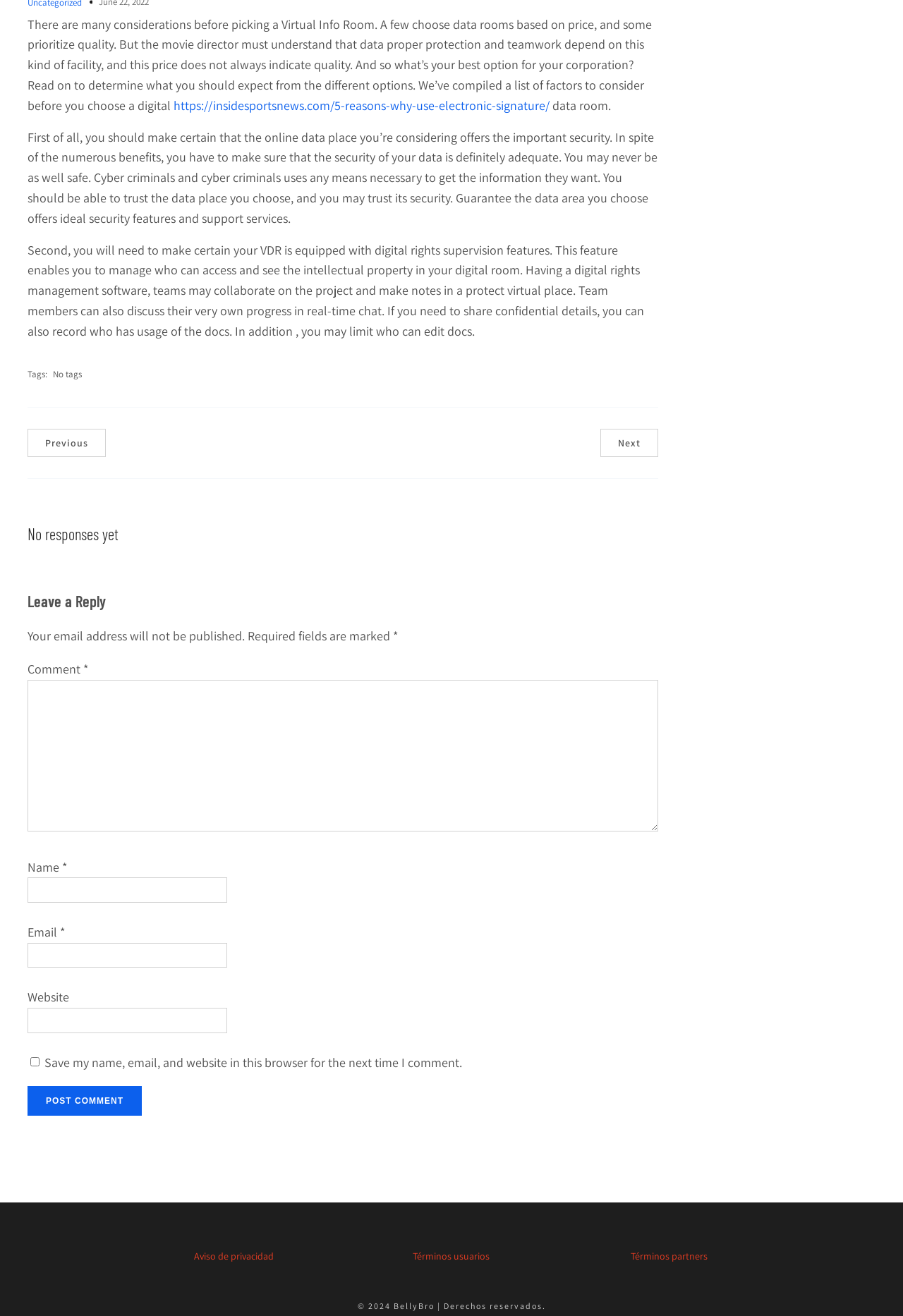What is the second factor to consider when choosing a VDR?
Examine the screenshot and reply with a single word or phrase.

Digital rights management